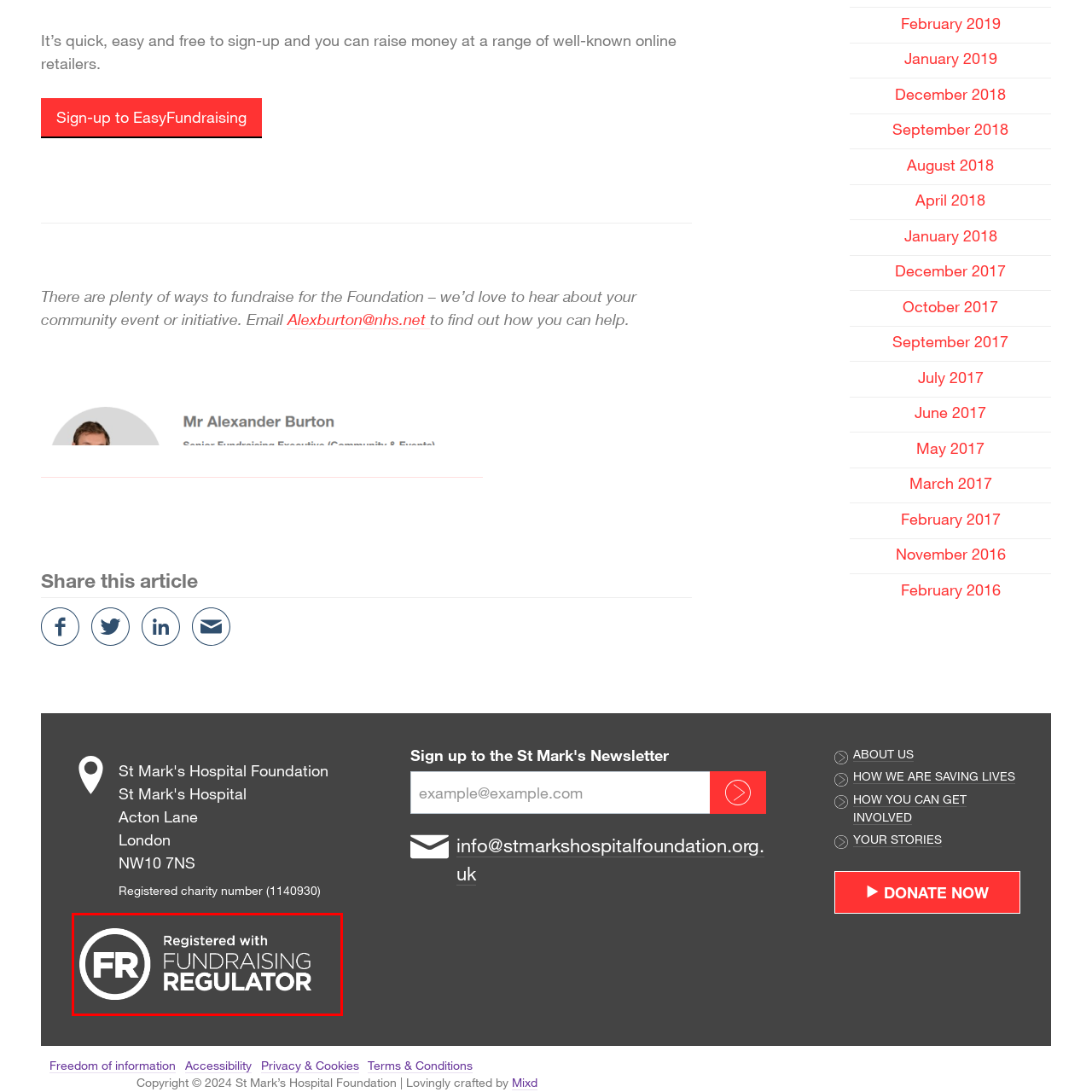Give an elaborate description of the visual elements within the red-outlined box.

The image features a logo or badge for the Fundraising Regulator, prominently displaying the letters "FR" in a bold, circular design. Below the logo, the text reads "Registered with" in a smaller font, emphasizing the organization's commitment to ethical fundraising practices and regulation. The overall aesthetic is clean and professional, set against a dark gray background. This visual reinforces trust and credibility for organizations that are part of the Fundraising Regulator framework, ensuring that fundraising activities are carried out transparently and responsibly.